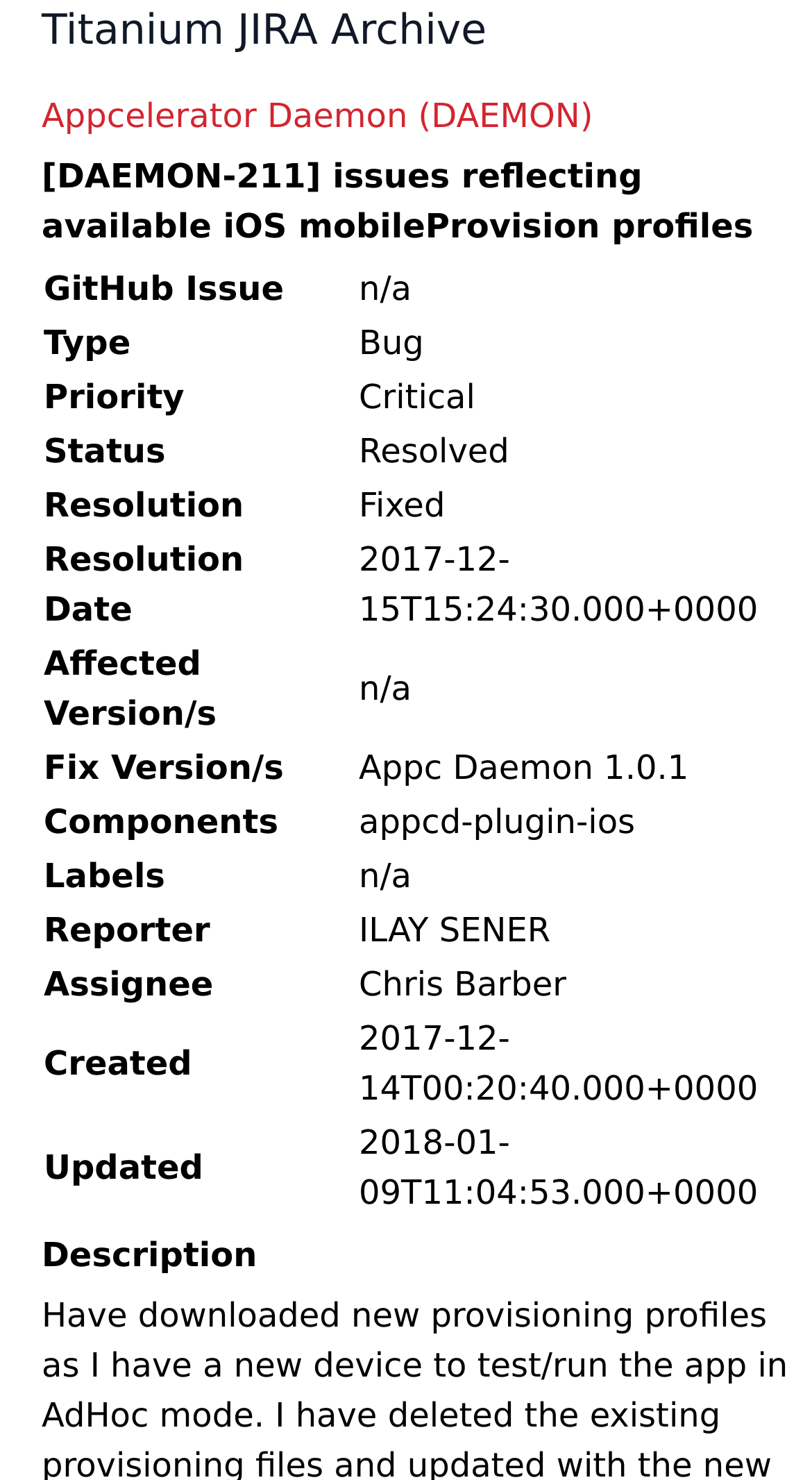Describe the webpage meticulously, covering all significant aspects.

This webpage appears to be a JIRA archive page, specifically displaying issue DAEMON-211 related to iOS mobileProvision profiles. At the top, there are two links: "Titanium JIRA Archive" and "Appcelerator Daemon (DAEMON)". Below these links, the issue title "[DAEMON-211] issues reflecting available iOS mobileProvision profiles" is displayed as a heading.

The main content of the page is a table with 11 rows, each representing a different attribute of the issue. The table headers are "GitHub Issue", "Type", "Priority", "Status", "Resolution", "Resolution Date", "Affected Version/s", "Fix Version/s", "Components", "Labels", and "Reporter". Each row contains a row header and a grid cell with the corresponding value. For example, the "Type" row has a value of "Bug", and the "Priority" row has a value of "Critical".

Below the table, there is another heading titled "Description", but it does not contain any text. Overall, the page provides detailed information about issue DAEMON-211, including its type, priority, status, and other relevant attributes.